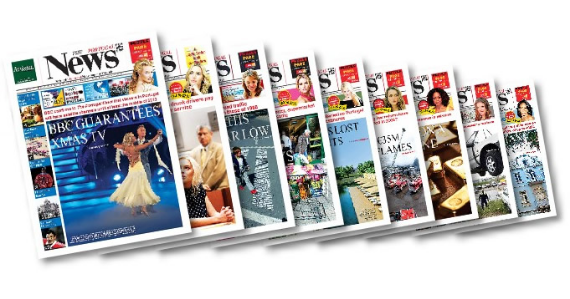What type of stories does the magazine cover?
Using the details from the image, give an elaborate explanation to answer the question.

According to the caption, the magazine covers a range of topics, including lifestyle pieces and community events, which implies that it covers both local and international stories, providing a diverse range of information to its readers.